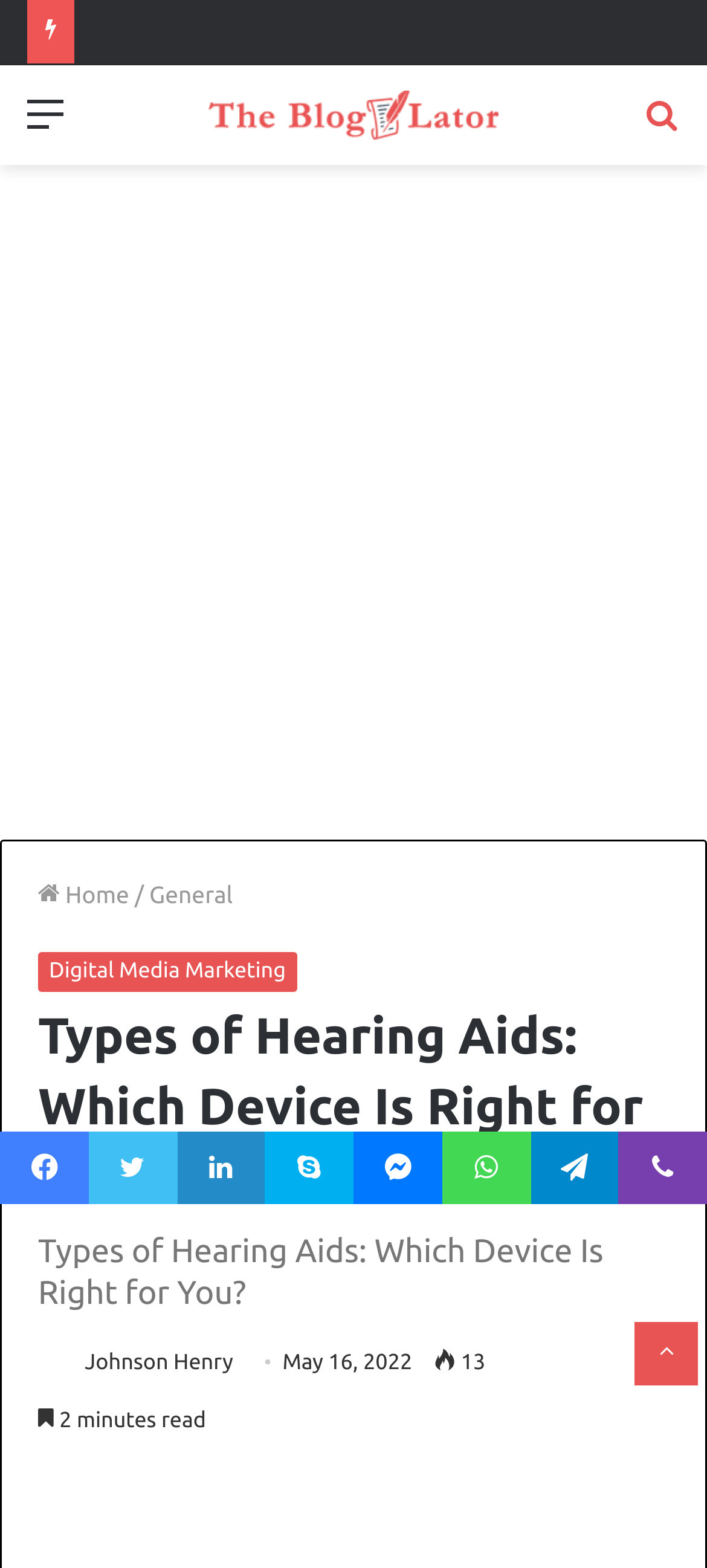Identify the bounding box coordinates for the element you need to click to achieve the following task: "Share on Facebook". Provide the bounding box coordinates as four float numbers between 0 and 1, in the form [left, top, right, bottom].

[0.0, 0.722, 0.125, 0.768]